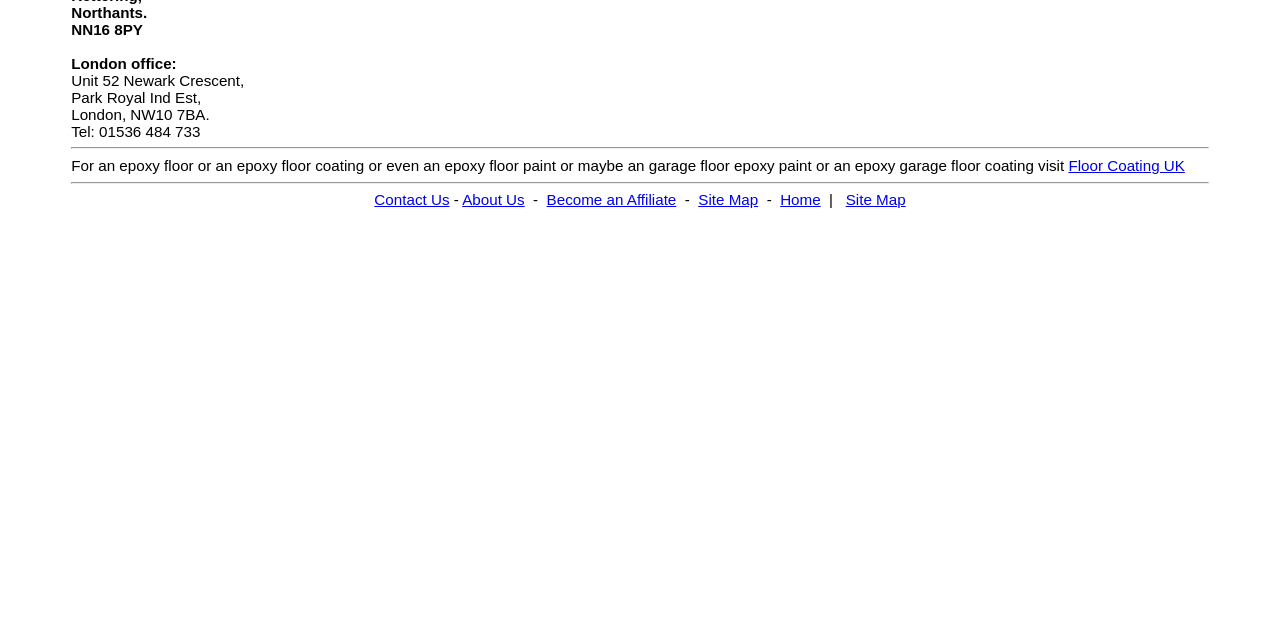Based on the element description: "Site Map", identify the UI element and provide its bounding box coordinates. Use four float numbers between 0 and 1, [left, top, right, bottom].

[0.546, 0.299, 0.592, 0.325]